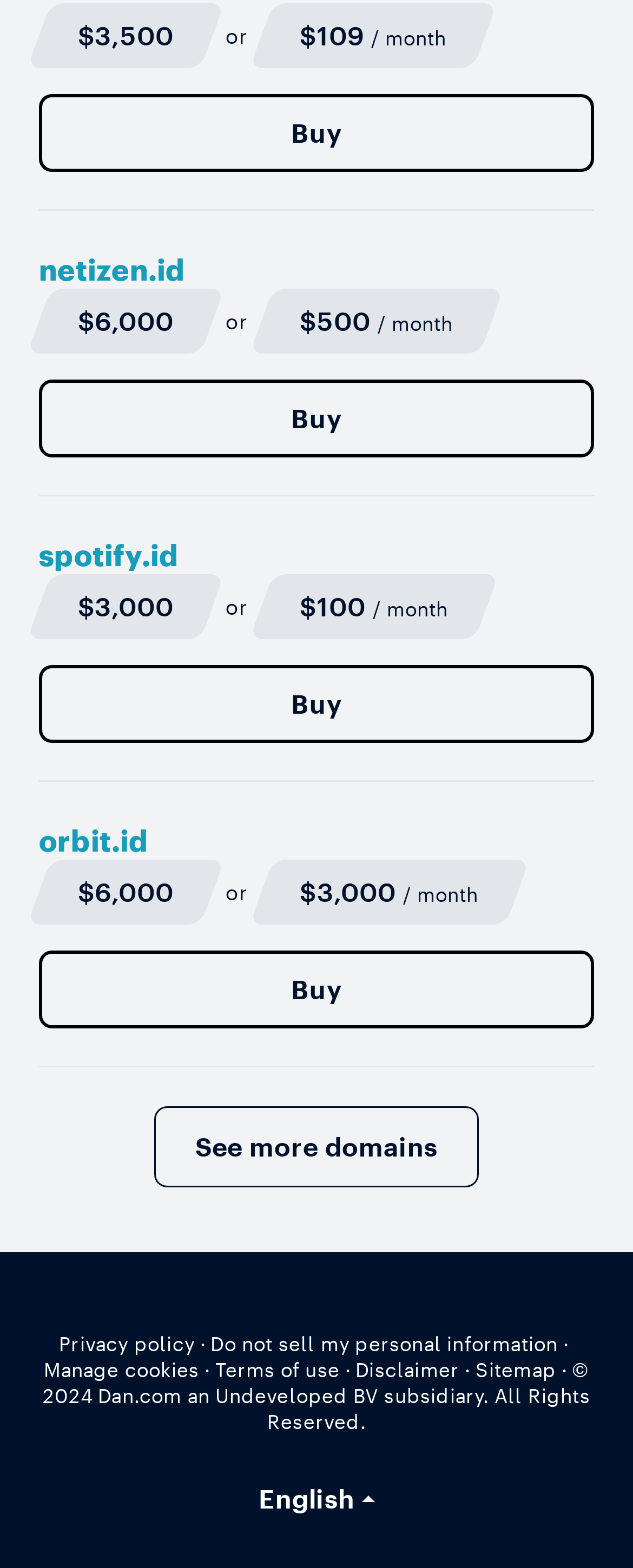Locate the bounding box coordinates of the area you need to click to fulfill this instruction: 'View the 'Privacy policy''. The coordinates must be in the form of four float numbers ranging from 0 to 1: [left, top, right, bottom].

[0.093, 0.849, 0.308, 0.864]